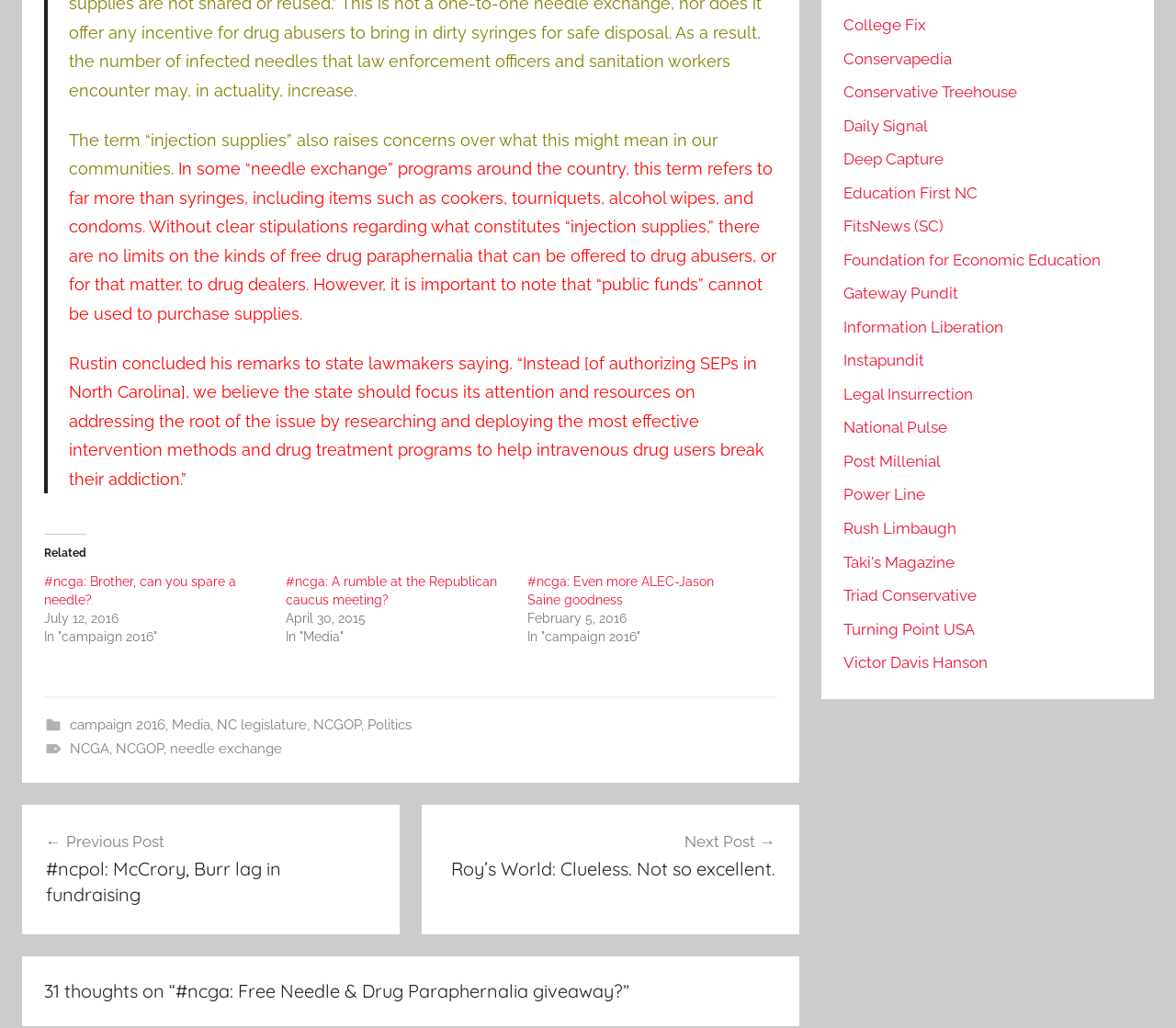Give a one-word or short phrase answer to this question: 
How many categories are listed in the footer?

7